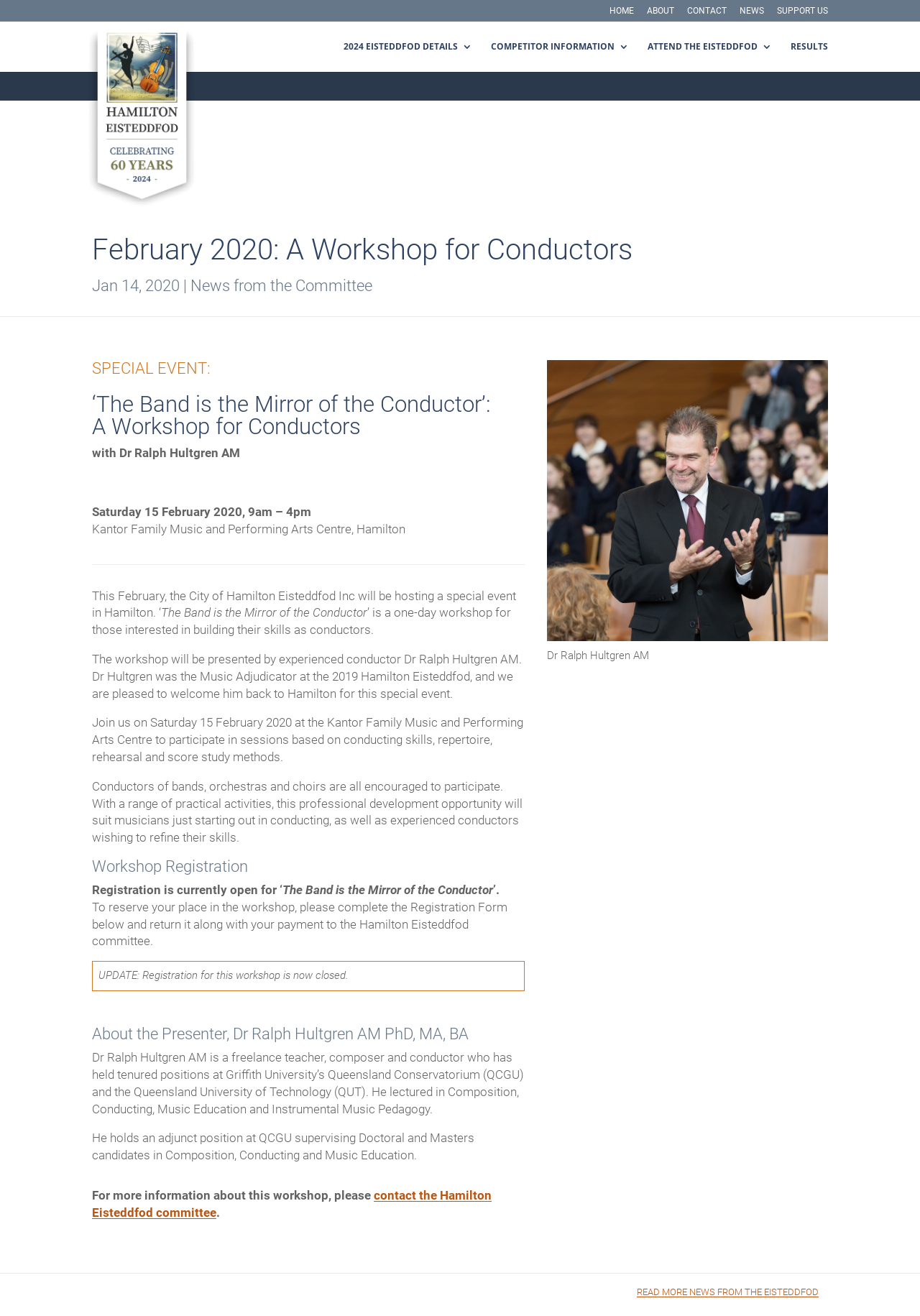Highlight the bounding box coordinates of the element you need to click to perform the following instruction: "read more about the workshop."

[0.207, 0.21, 0.405, 0.224]